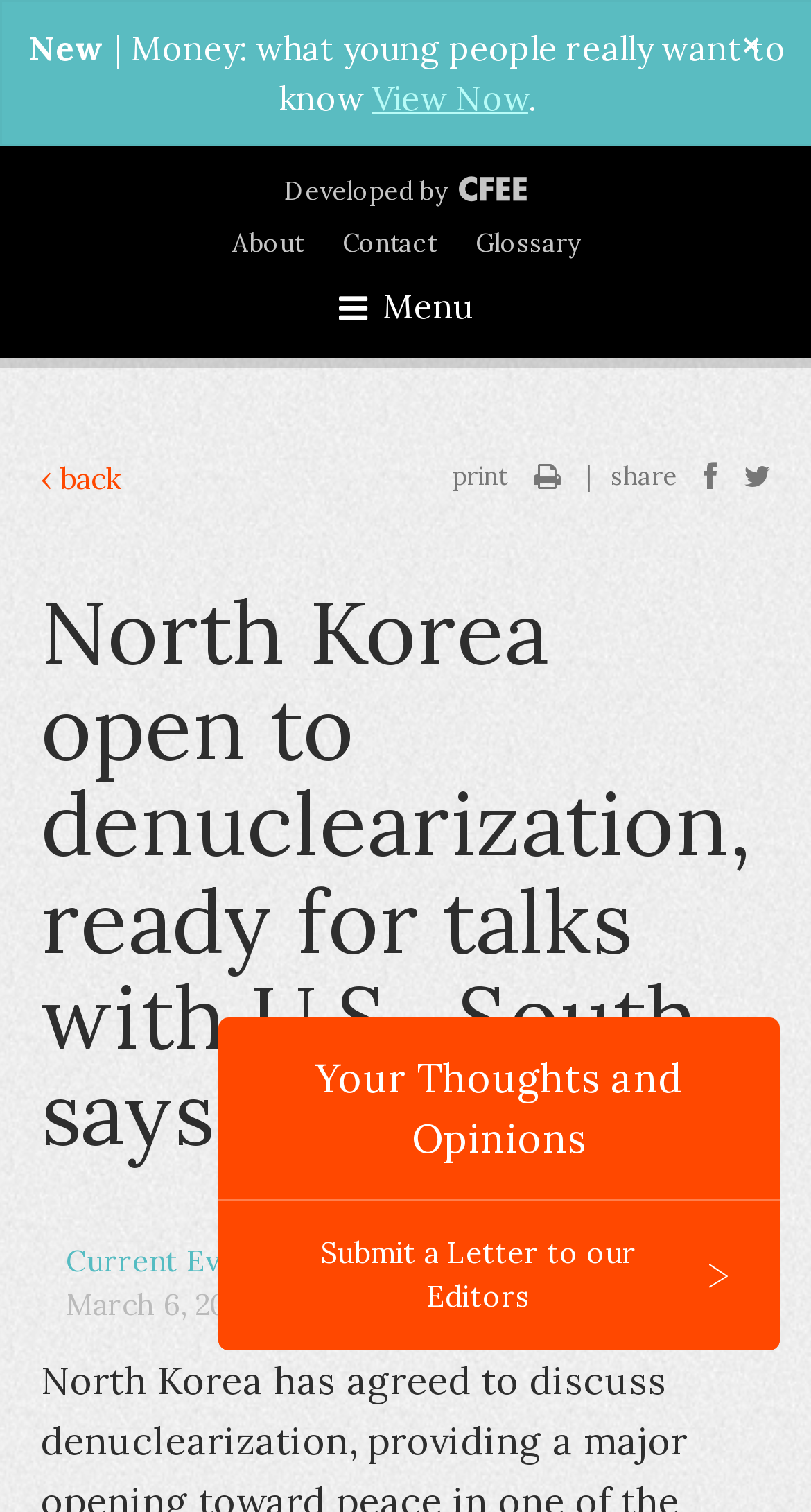Please identify the webpage's heading and generate its text content.

North Korea open to denuclearization, ready for talks with U.S., South says